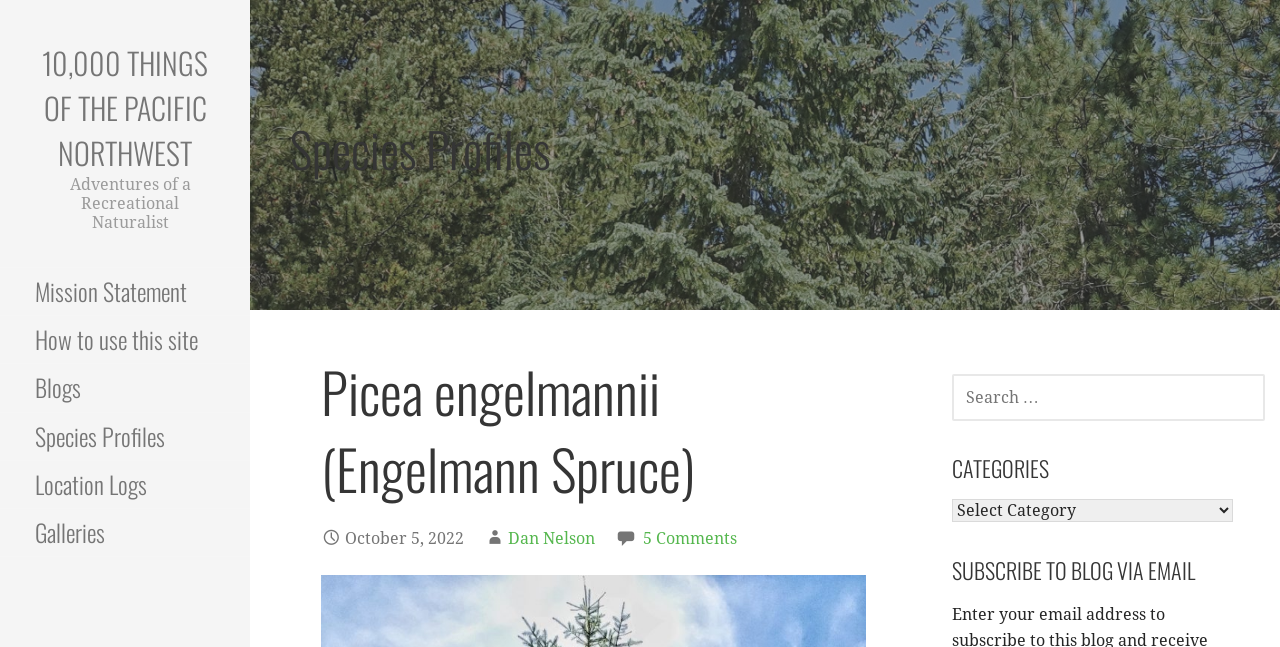Please specify the bounding box coordinates of the clickable region necessary for completing the following instruction: "select a category". The coordinates must consist of four float numbers between 0 and 1, i.e., [left, top, right, bottom].

[0.743, 0.772, 0.963, 0.807]